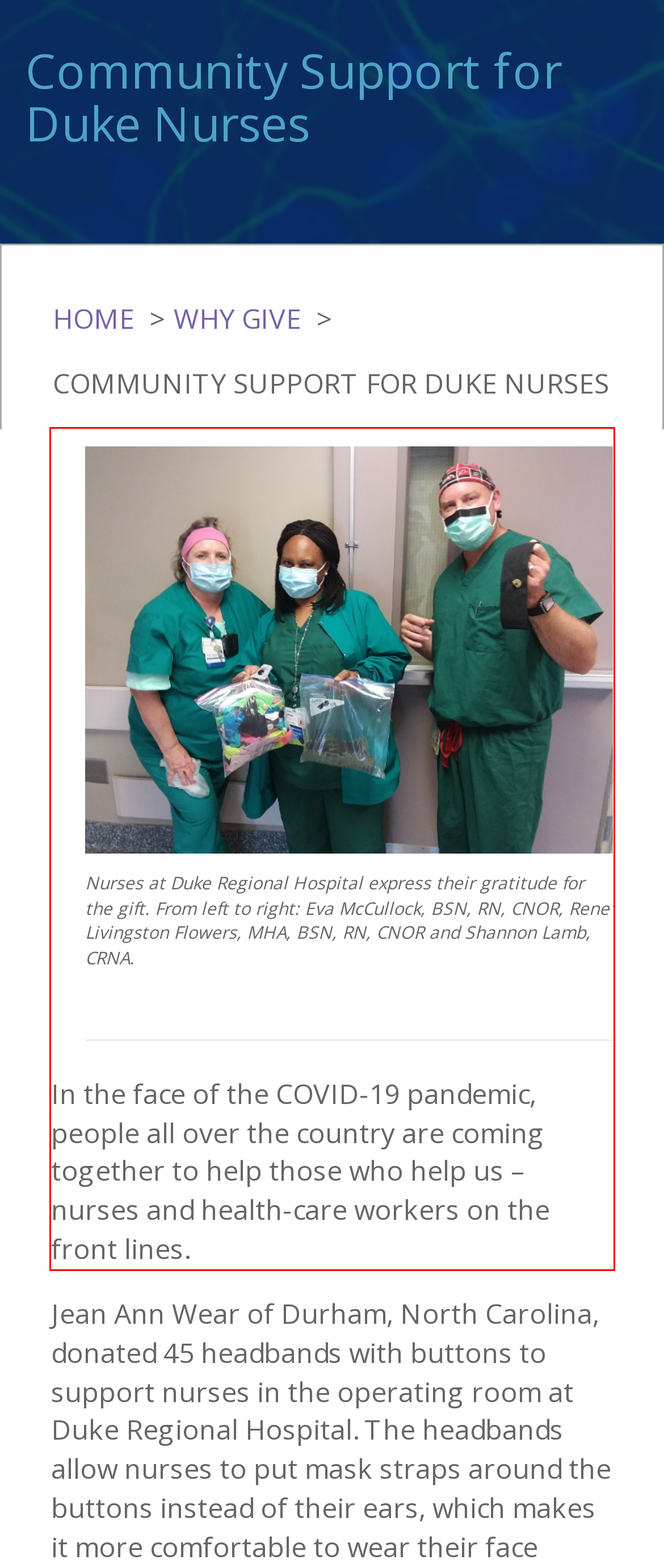You have a screenshot with a red rectangle around a UI element. Recognize and extract the text within this red bounding box using OCR.

In the face of the COVID-19 pandemic, people all over the country are coming together to help those who help us – nurses and health-care workers on the front lines.